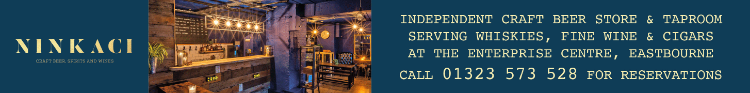Generate a comprehensive description of the image.

The image showcases Ninkaci, an independent craft beer store and taproom located in the Enterprise Centre, Eastbourne. The setting is inviting and stylish, featuring wooden accents and warm lighting that create a cozy atmosphere. The establishment specializes in serving a diverse selection of craft beers, whiskies, fine wines, and cigars, catering to connoisseurs and casual drinkers alike. Prominently displayed is the contact number, 01323 573 528, encouraging patrons to make reservations for an enhanced experience. This establishment combines a modern aesthetic with a relaxed vibe, making it an ideal spot for gatherings or a quiet evening out.